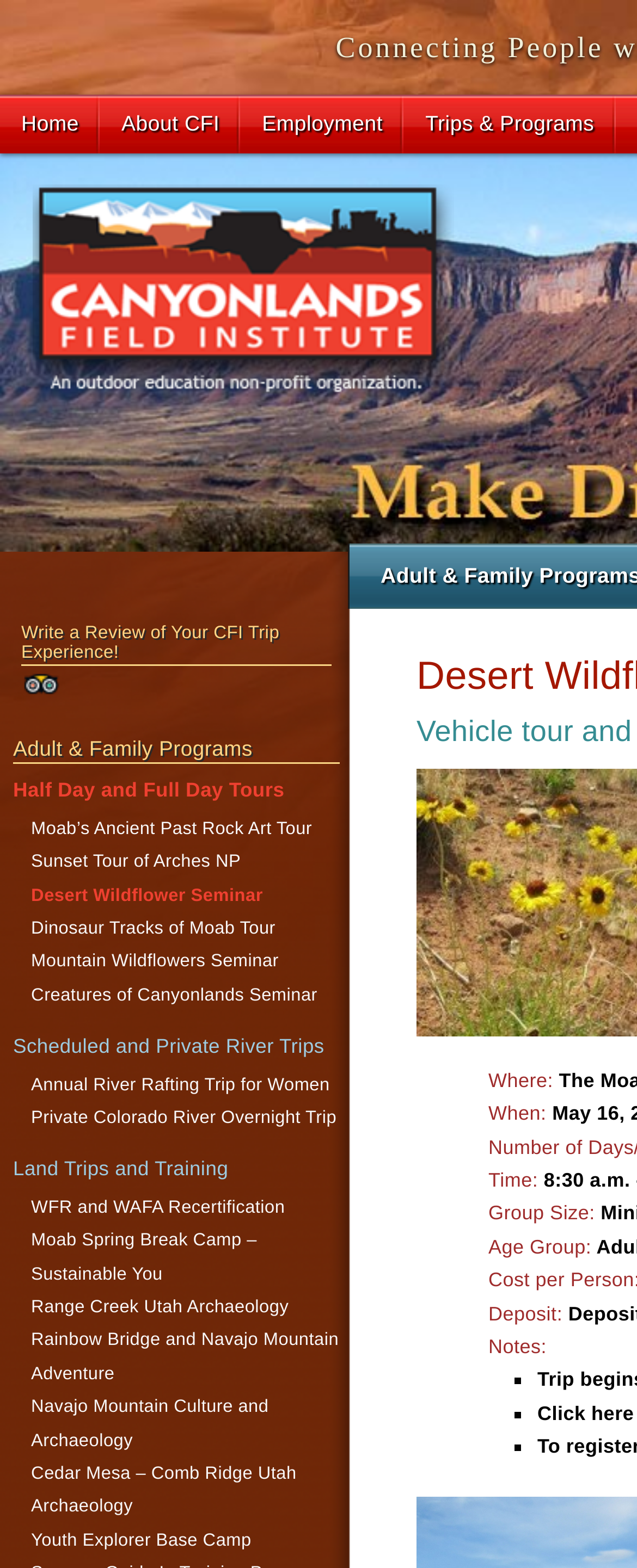Please identify the bounding box coordinates of the region to click in order to complete the given instruction: "View profile of 'nolan'". The coordinates should be four float numbers between 0 and 1, i.e., [left, top, right, bottom].

None